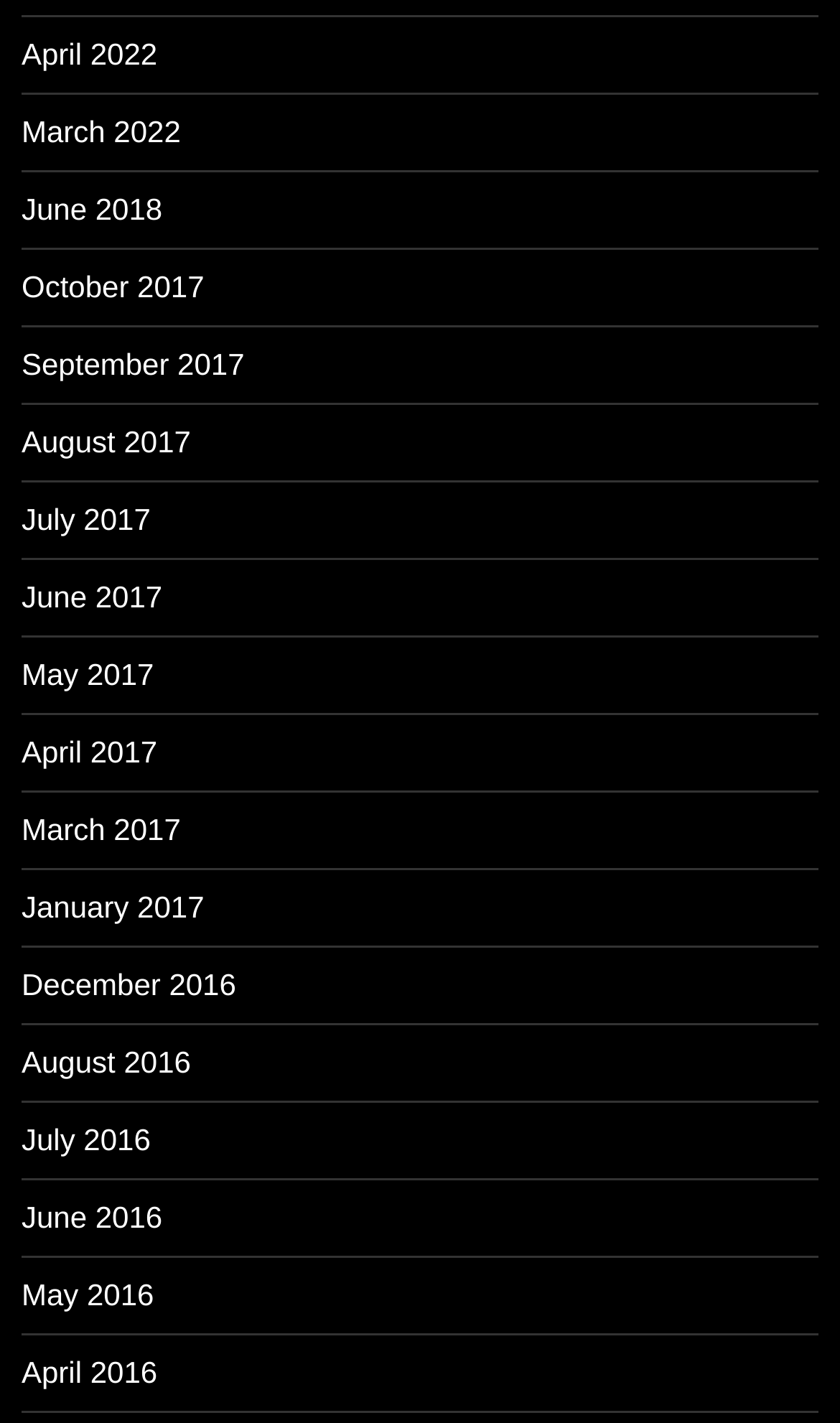Please respond to the question using a single word or phrase:
How many links are available on this webpage?

26